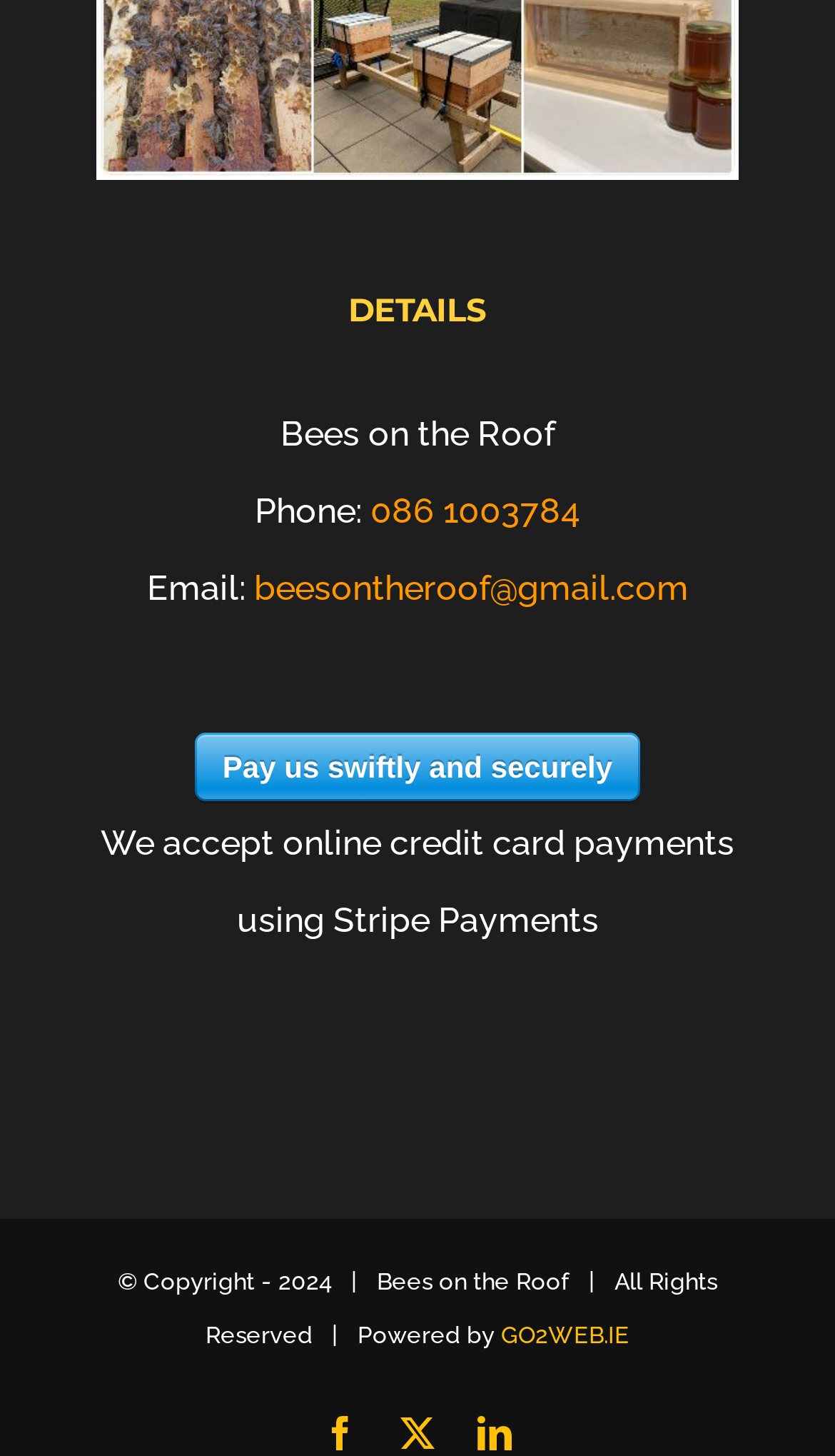What payment method is accepted?
Please use the image to provide a one-word or short phrase answer.

Stripe Payments